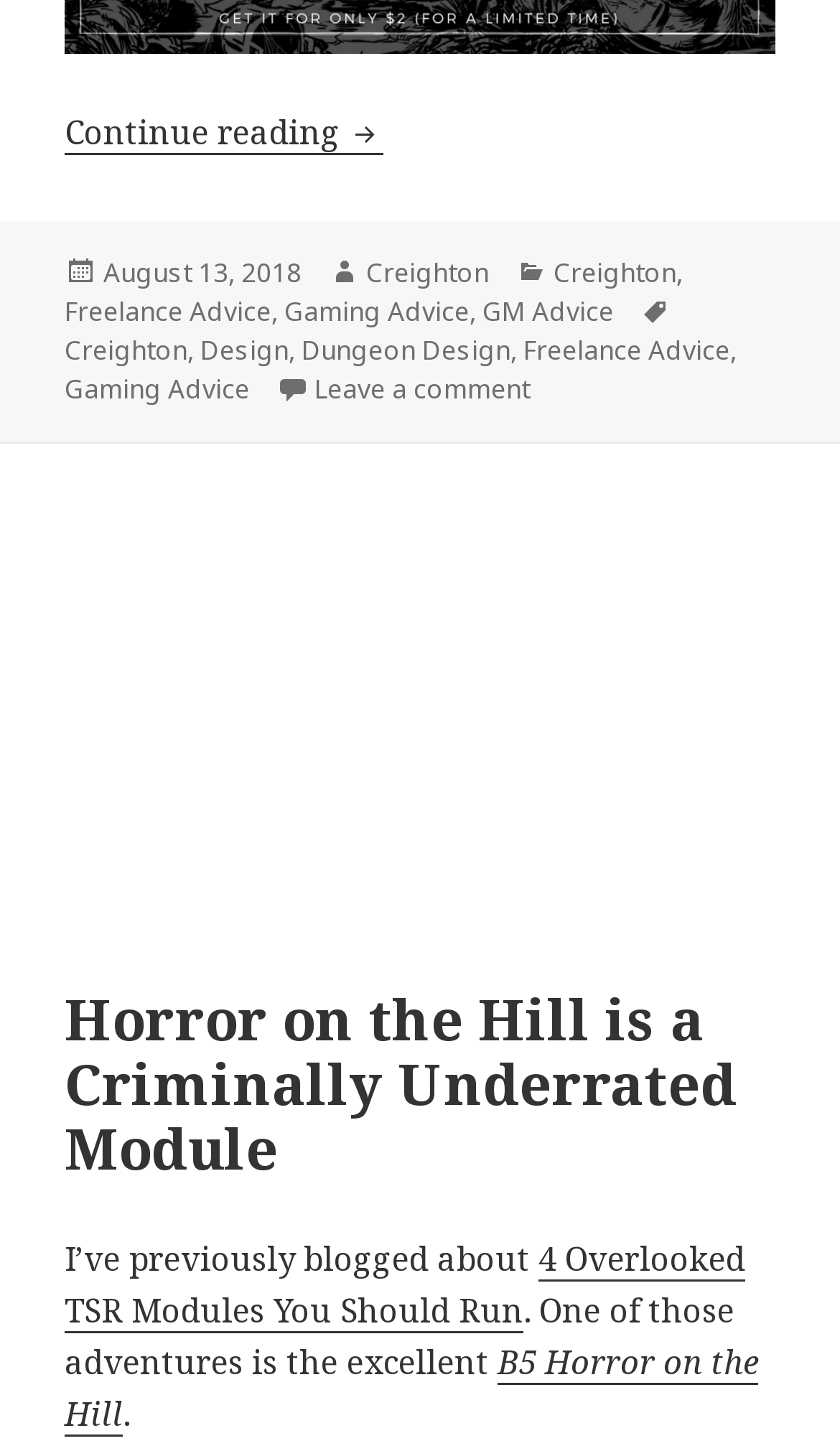Please identify the bounding box coordinates for the region that you need to click to follow this instruction: "Read 'Horror on the Hill is a Criminally Underrated Module' article".

[0.077, 0.683, 0.923, 0.817]